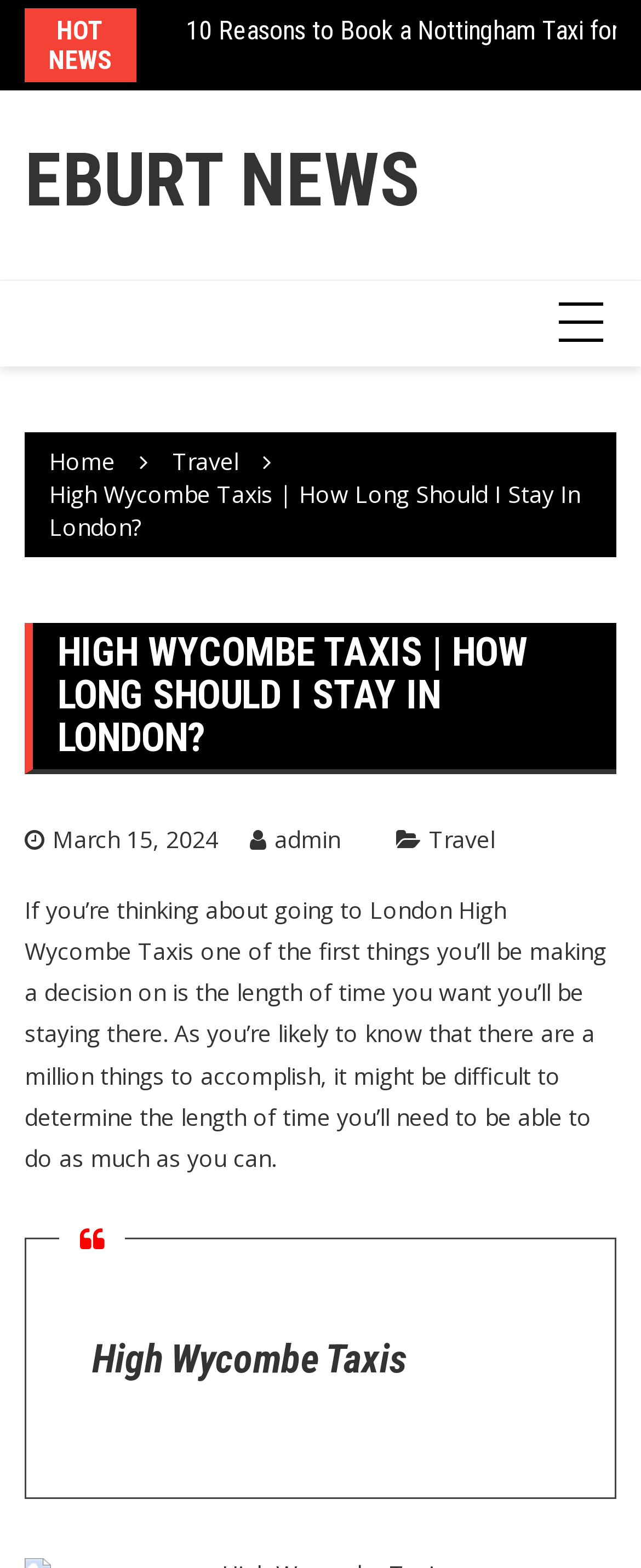What is the theme of the webpage?
Please give a detailed and thorough answer to the question, covering all relevant points.

I determined the theme of the webpage by looking at the headings and content of the page, which discuss topics related to taxis and travel, such as High Wycombe Taxis and the length of time one should stay in London.